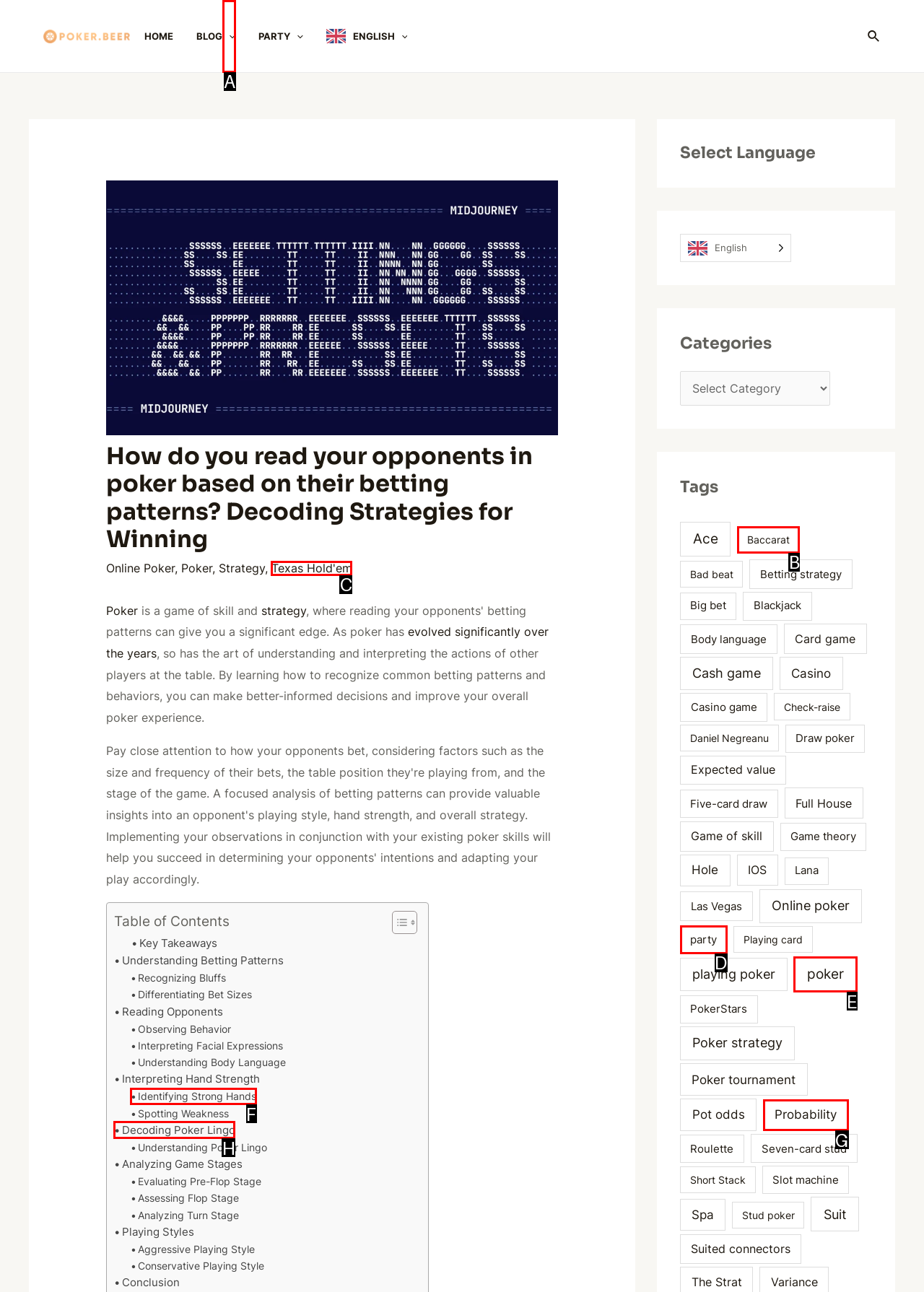Select the right option to accomplish this task: Toggle the Menu. Reply with the letter corresponding to the correct UI element.

A